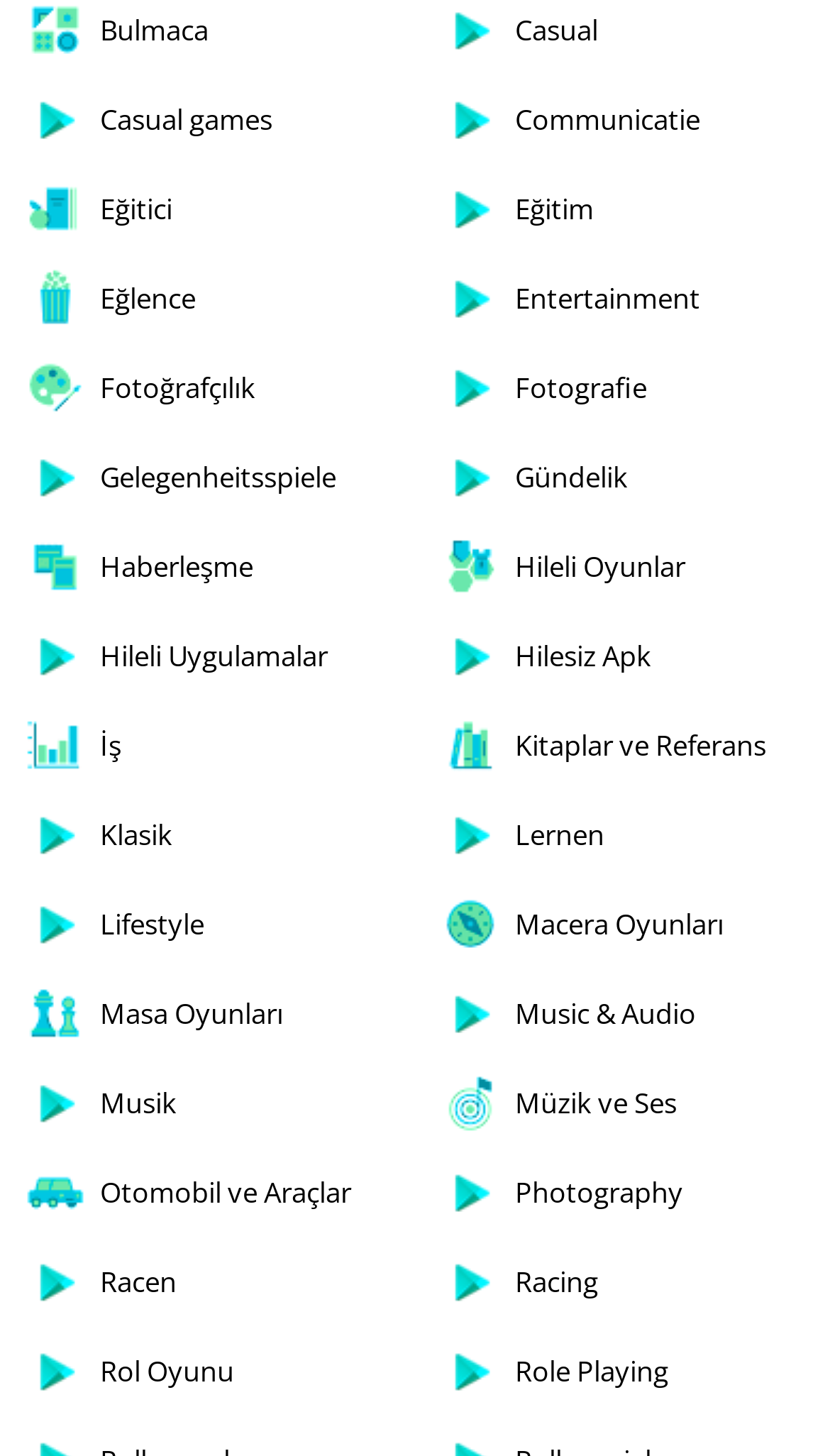Are the categories arranged alphabetically?
Please answer the question with as much detail as possible using the screenshot.

By examining the categories, I can see that they are not arranged alphabetically. For example, 'Casual games' comes before 'Communicatie', which is not in alphabetical order. This suggests that the categories are arranged based on some other criteria.